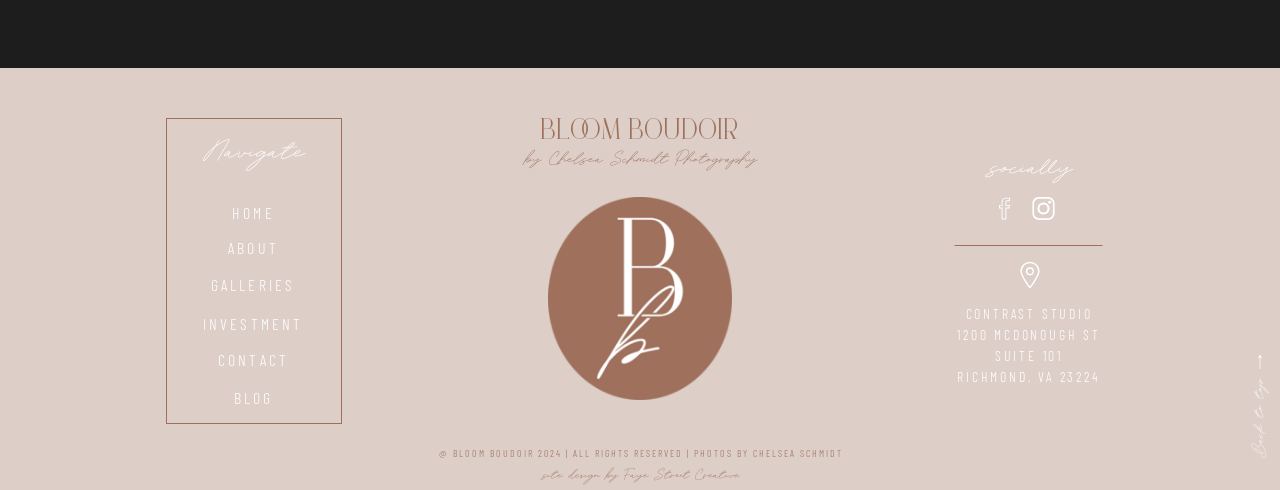Please answer the following question using a single word or phrase: 
What is the name of the design company?

Faye Street Creative